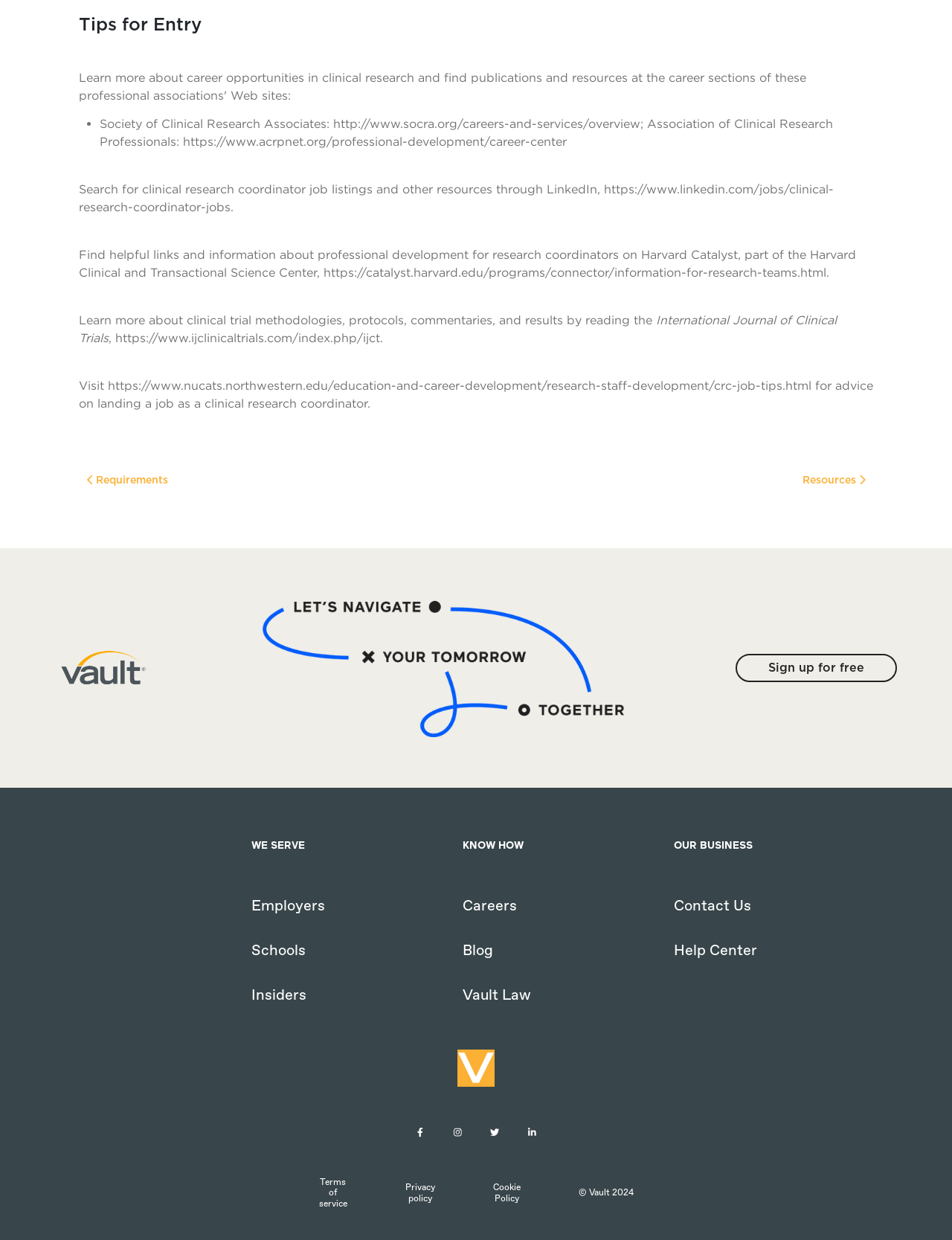Mark the bounding box of the element that matches the following description: "Vault Law".

[0.478, 0.797, 0.703, 0.809]